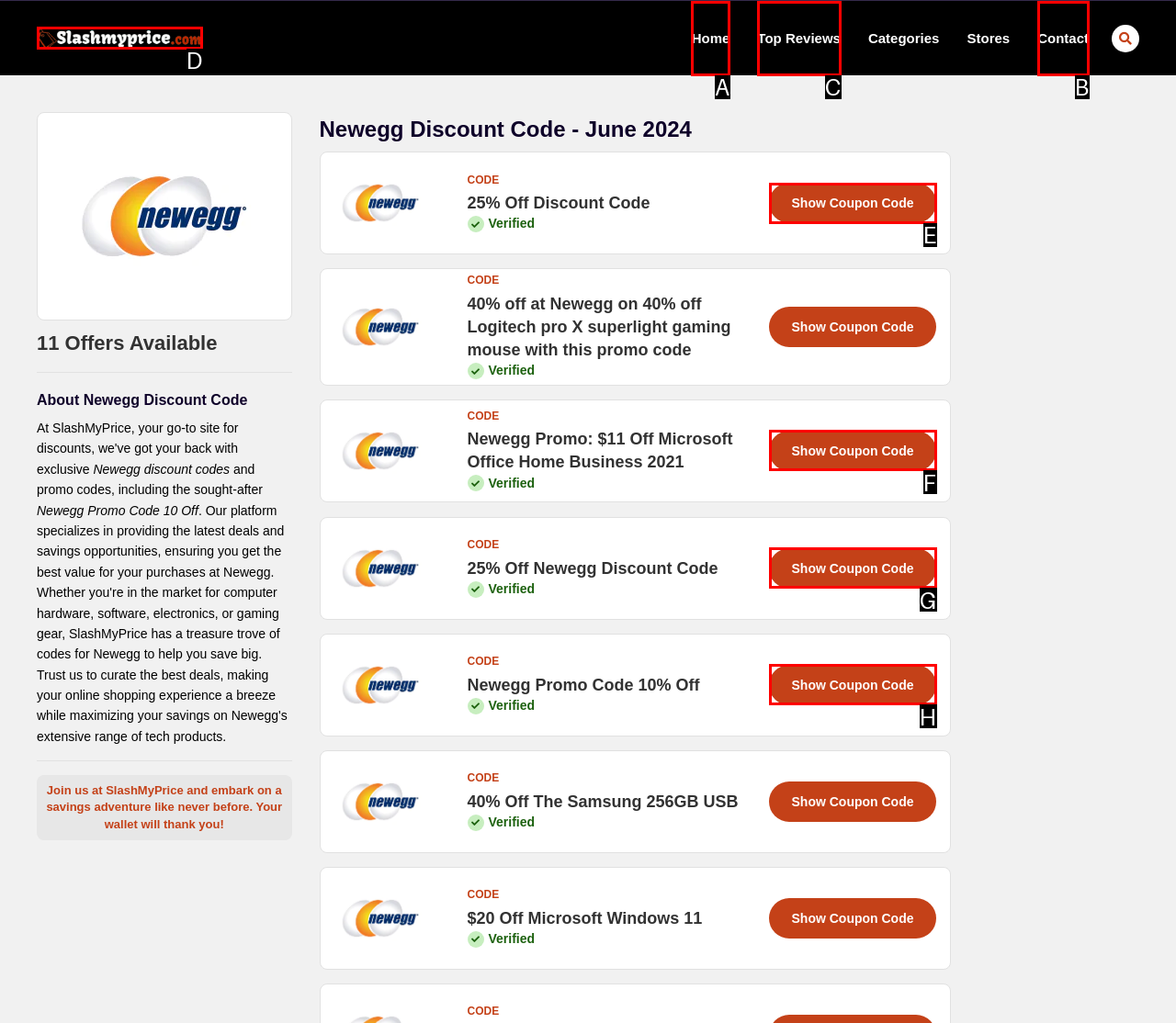Select the appropriate HTML element to click on to finish the task: Click the 'Top Reviews' link.
Answer with the letter corresponding to the selected option.

C